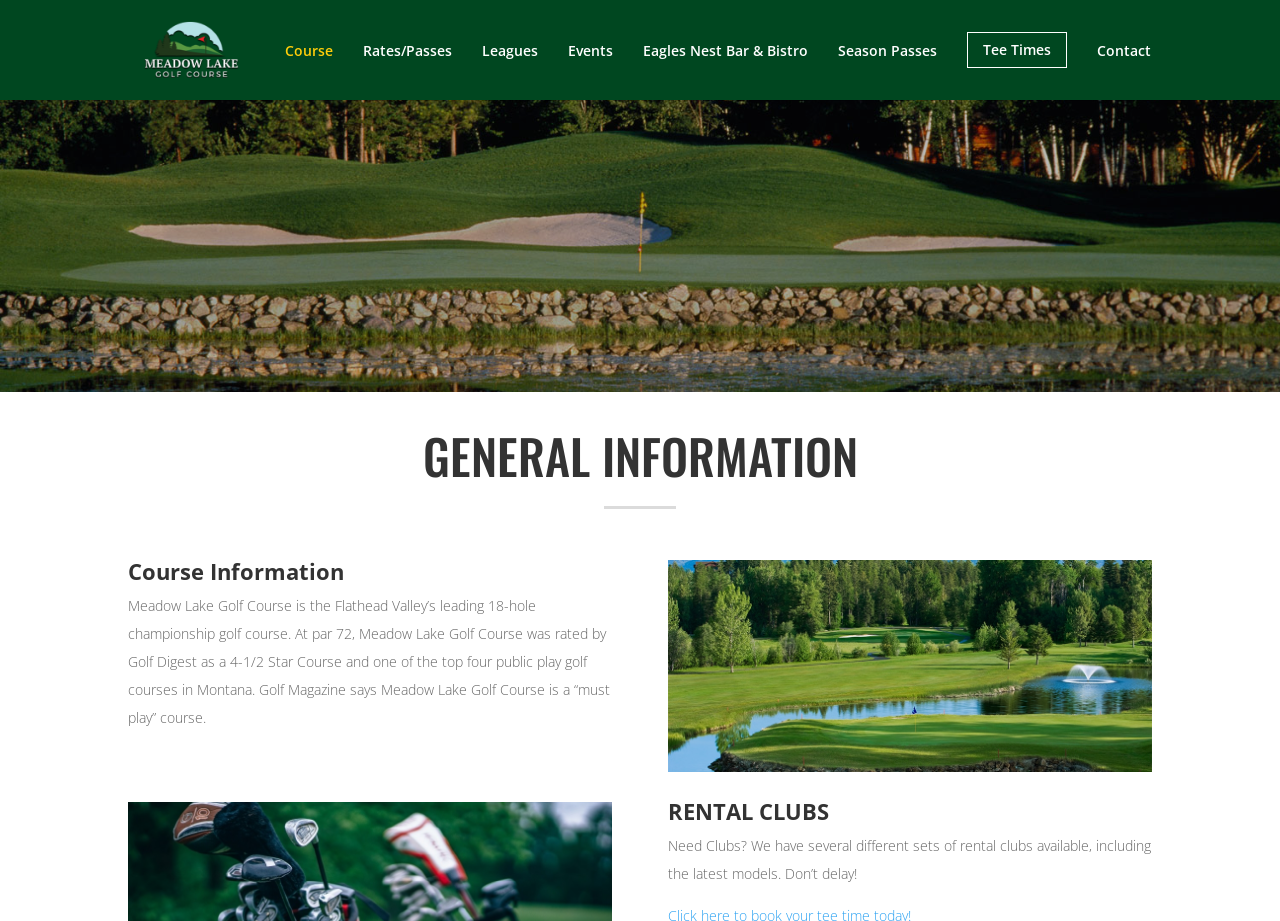How many holes does the golf course have?
Please answer the question with as much detail as possible using the screenshot.

I found the answer by reading the StaticText element with the text 'Meadow Lake Golf Course is the Flathead Valley’s leading 18-hole championship golf course...' which is located at the top of the webpage.